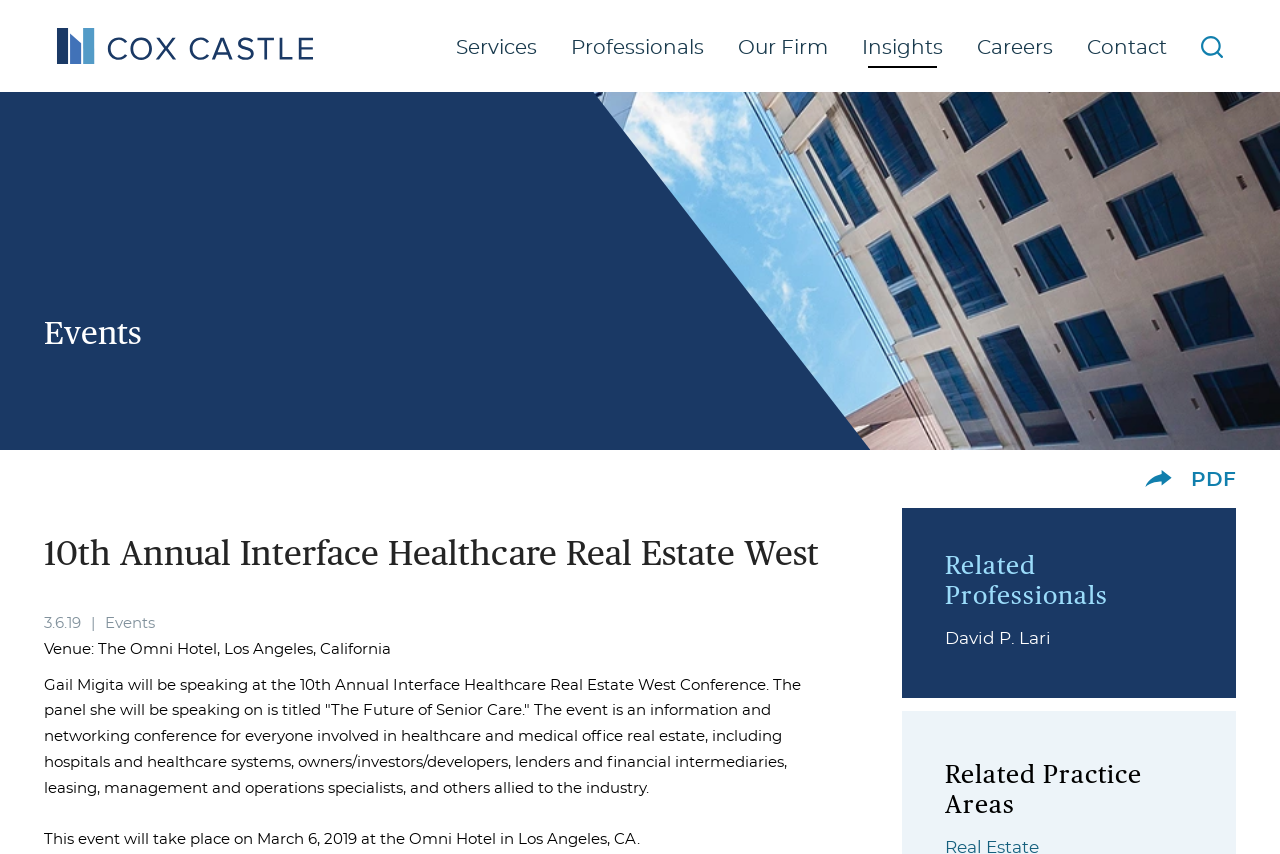Given the element description: "PDF", predict the bounding box coordinates of this UI element. The coordinates must be four float numbers between 0 and 1, given as [left, top, right, bottom].

[0.93, 0.55, 0.966, 0.574]